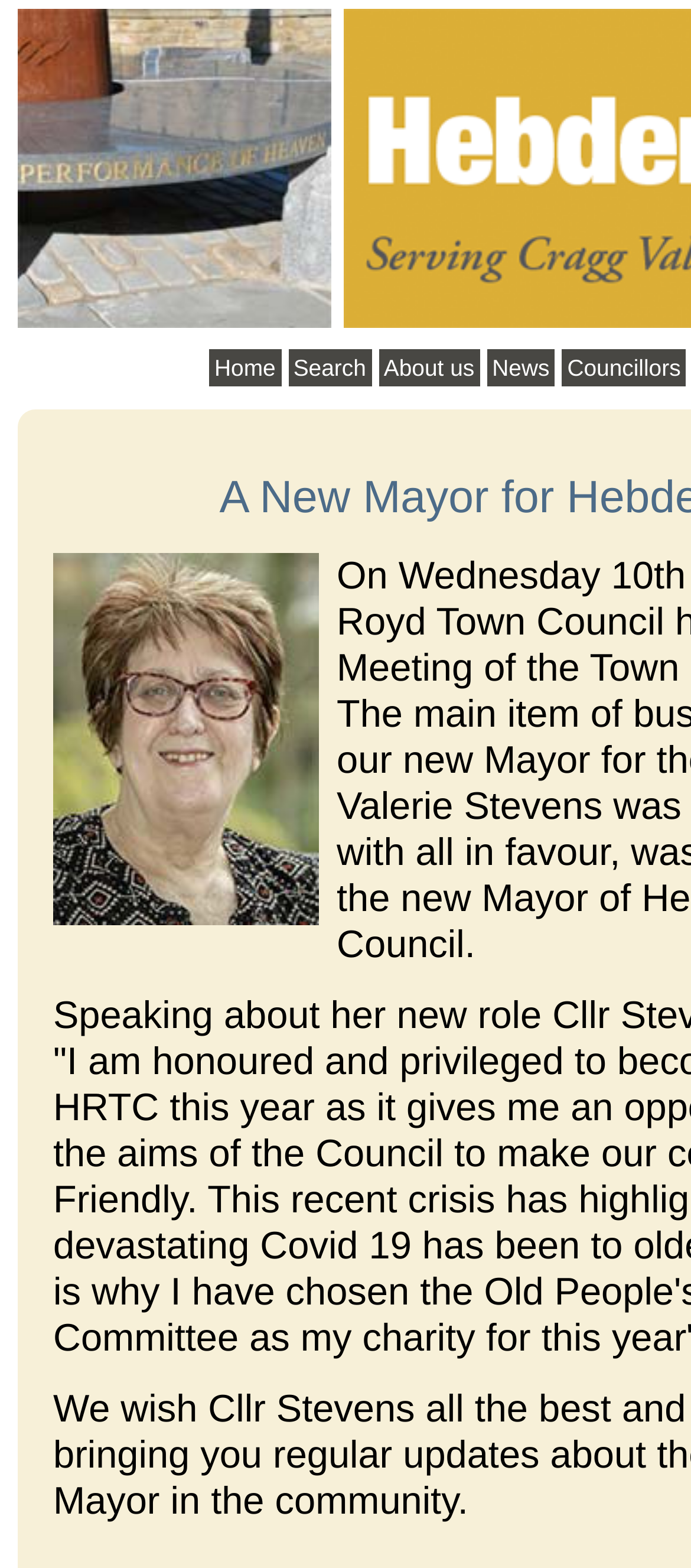Locate the bounding box coordinates of the UI element described by: "Home". The bounding box coordinates should consist of four float numbers between 0 and 1, i.e., [left, top, right, bottom].

[0.303, 0.223, 0.407, 0.246]